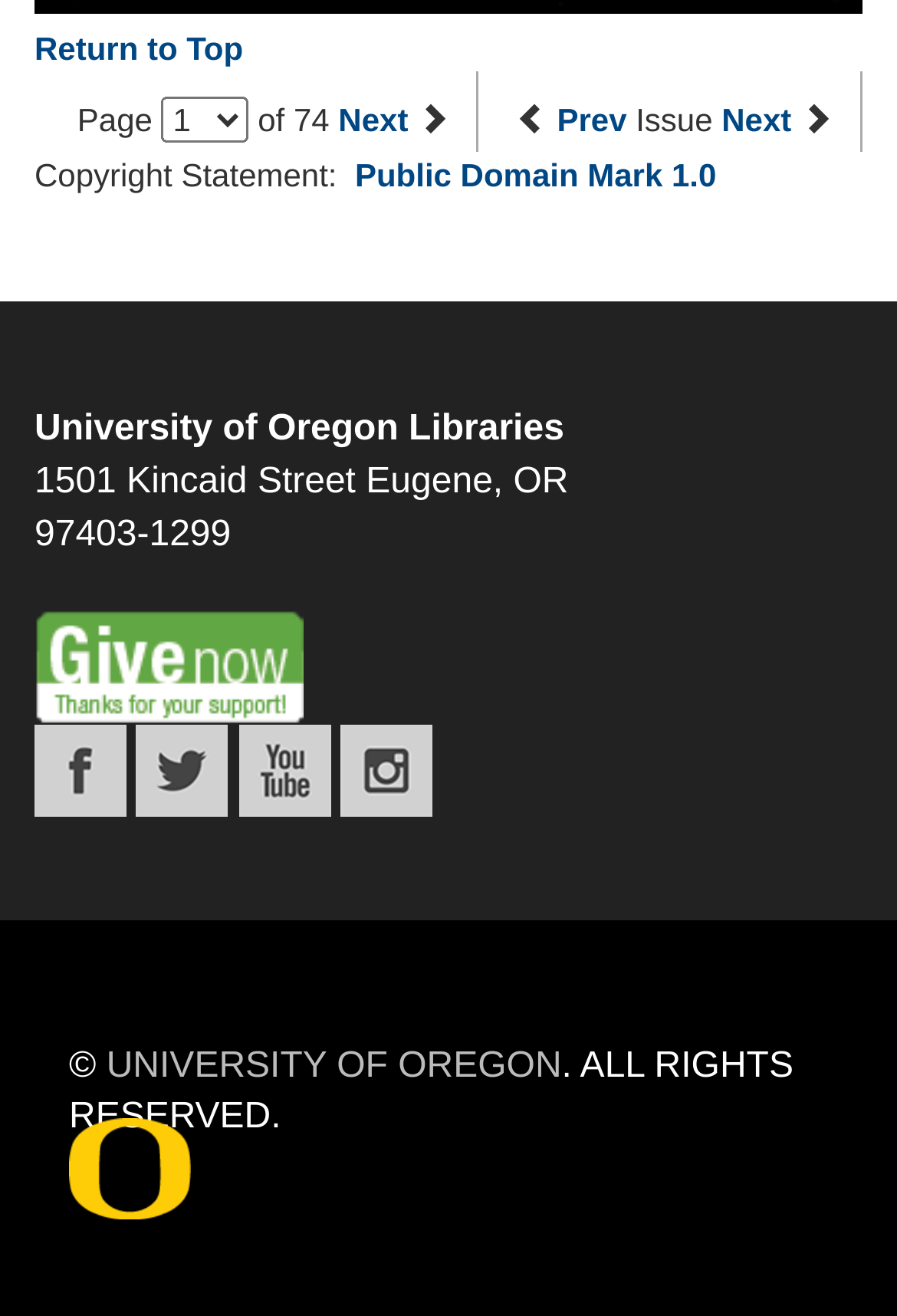Locate the bounding box coordinates of the item that should be clicked to fulfill the instruction: "Click on 'Return to Top'".

[0.038, 0.023, 0.271, 0.051]